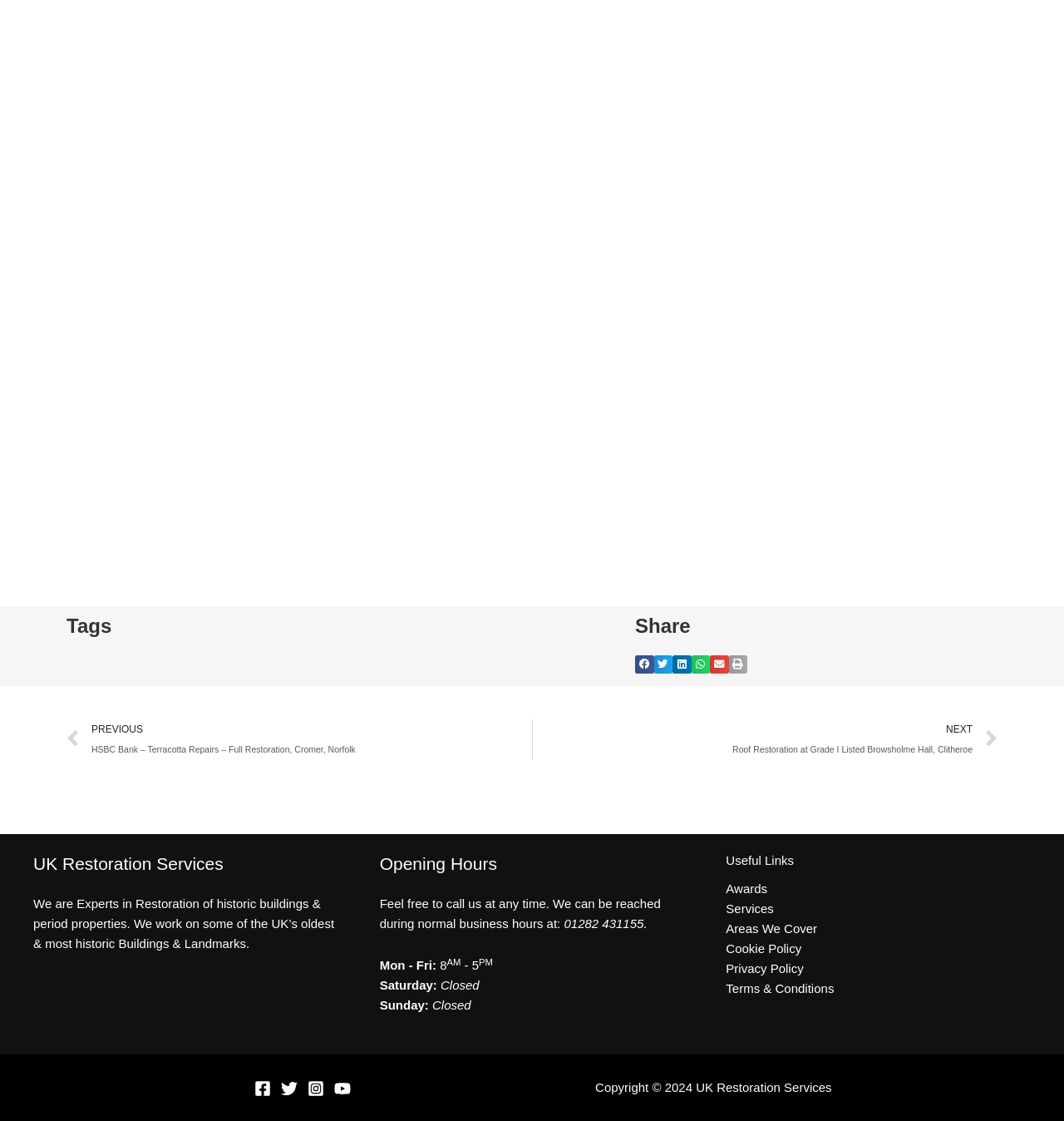Find the bounding box coordinates of the clickable area required to complete the following action: "Call the company".

[0.53, 0.818, 0.608, 0.83]